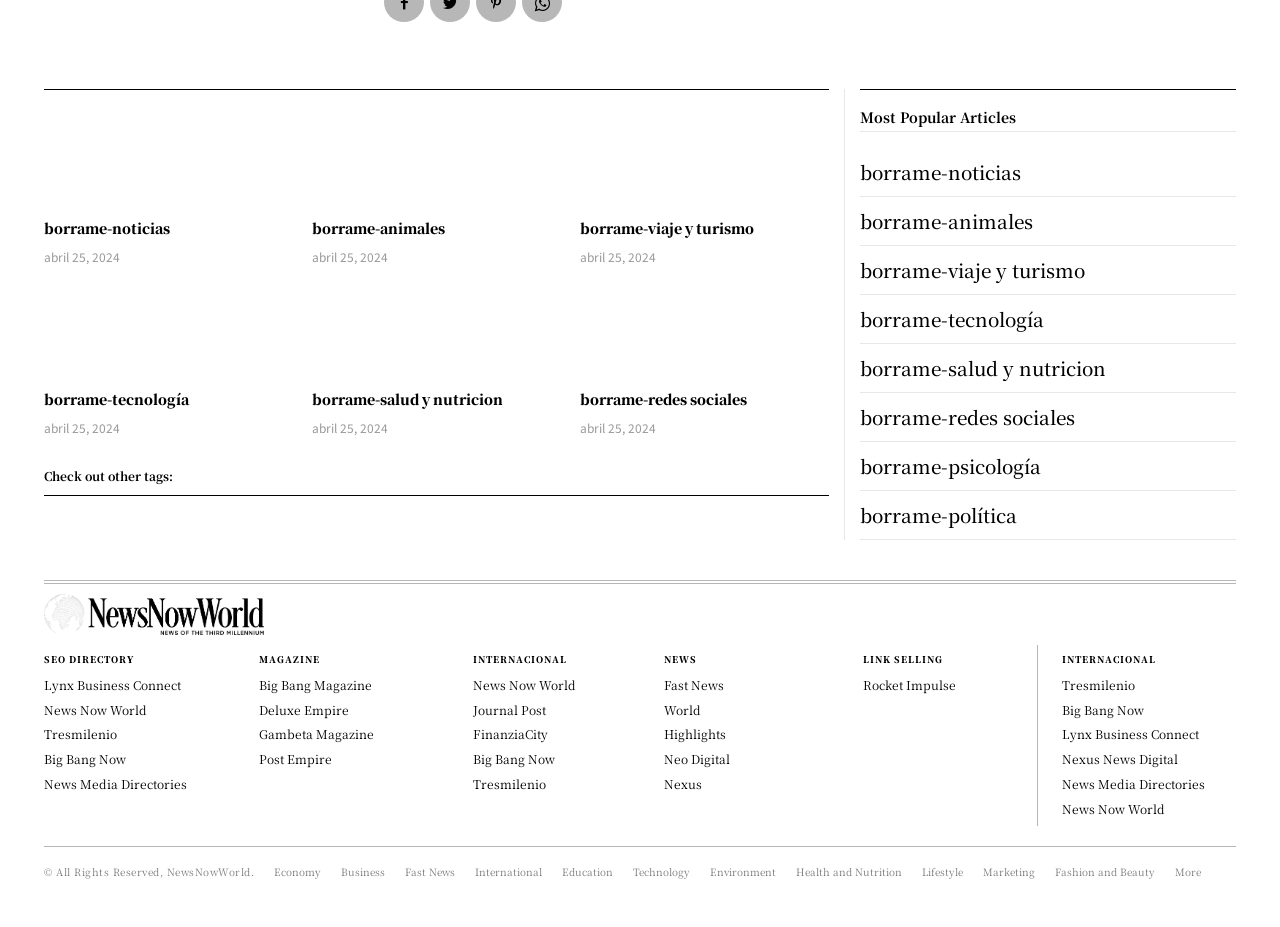Provide the bounding box coordinates of the UI element this sentence describes: "Post Empire".

[0.202, 0.809, 0.259, 0.828]